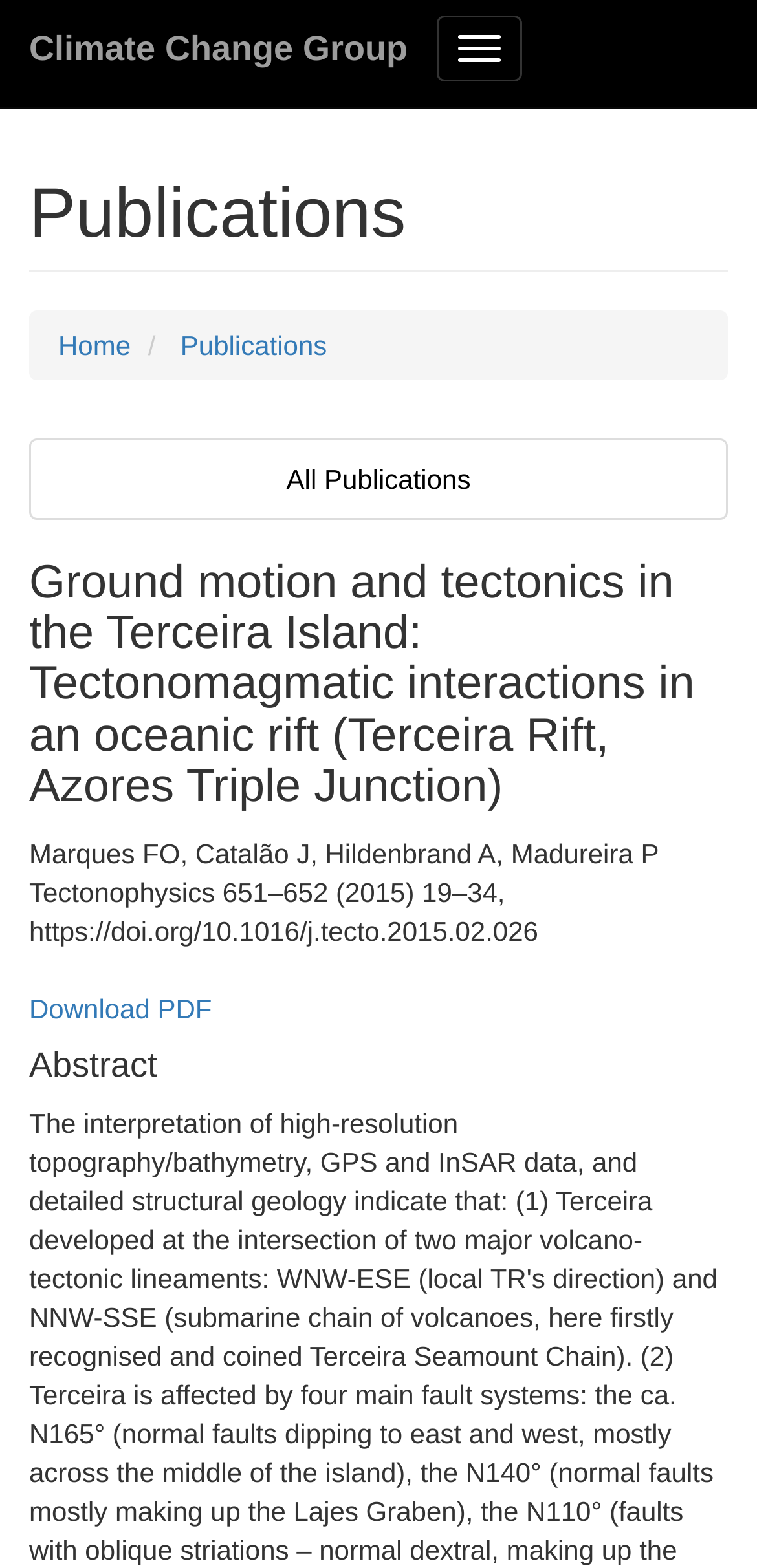Determine the bounding box coordinates of the UI element described by: "Climate Change Group".

[0.0, 0.0, 0.577, 0.062]